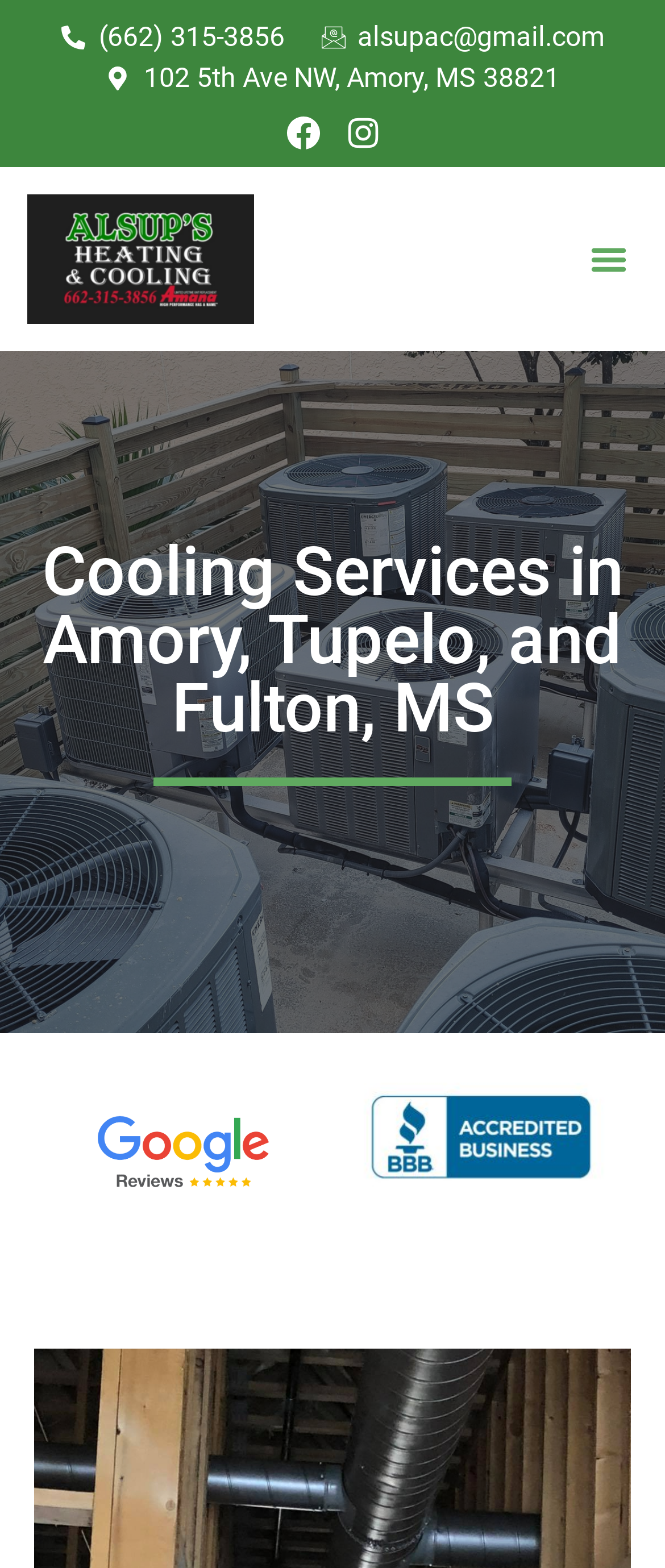Extract the main heading text from the webpage.

Cooling Services in Amory, Tupelo, and Fulton, MS